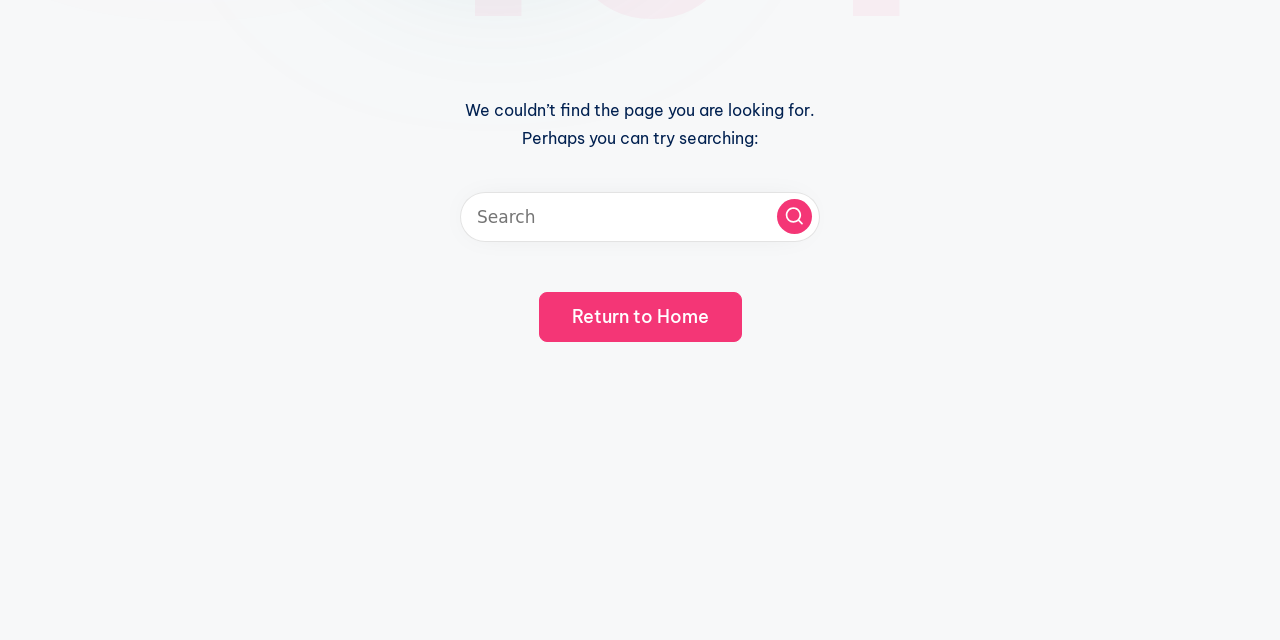Please predict the bounding box coordinates (top-left x, top-left y, bottom-right x, bottom-right y) for the UI element in the screenshot that fits the description: Return to Home

[0.421, 0.455, 0.579, 0.534]